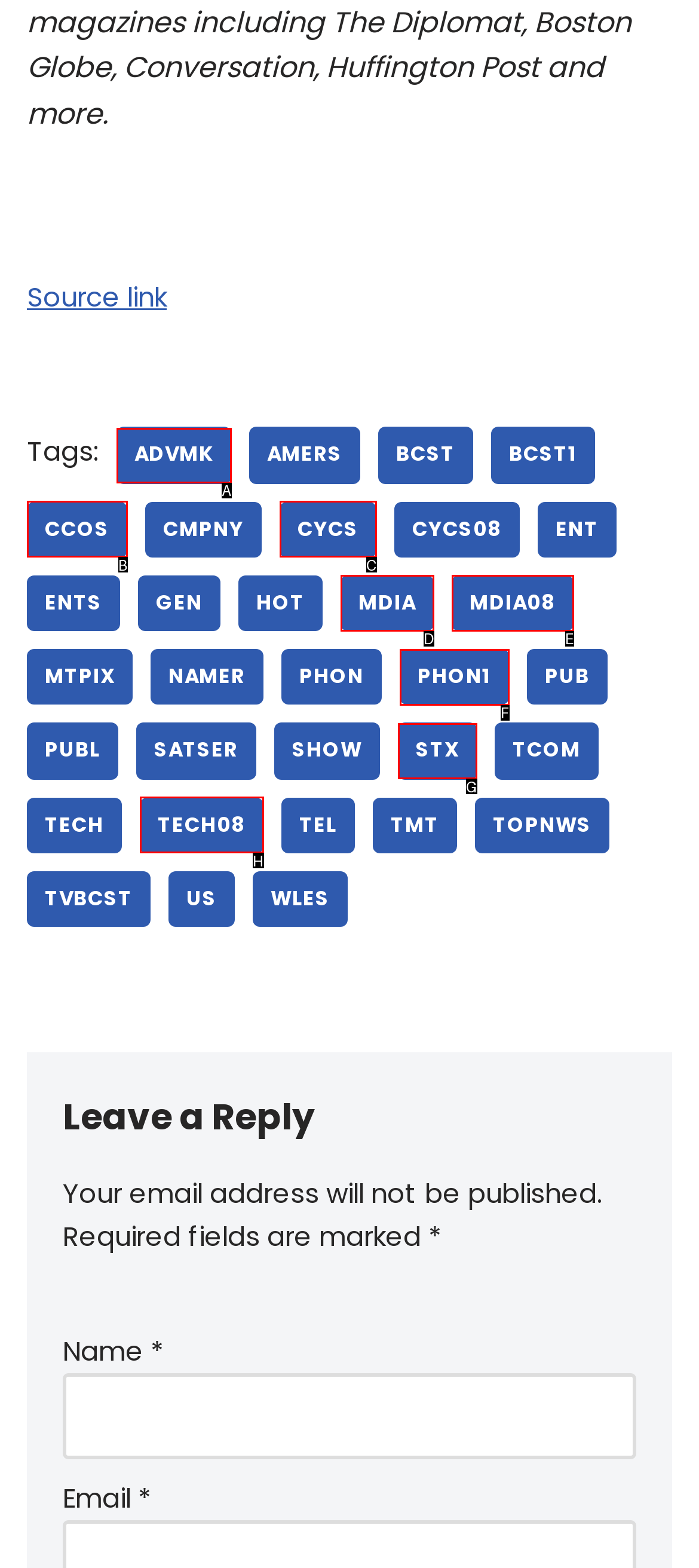Select the appropriate HTML element to click on to finish the task: Click on the ADVMK tag.
Answer with the letter corresponding to the selected option.

A